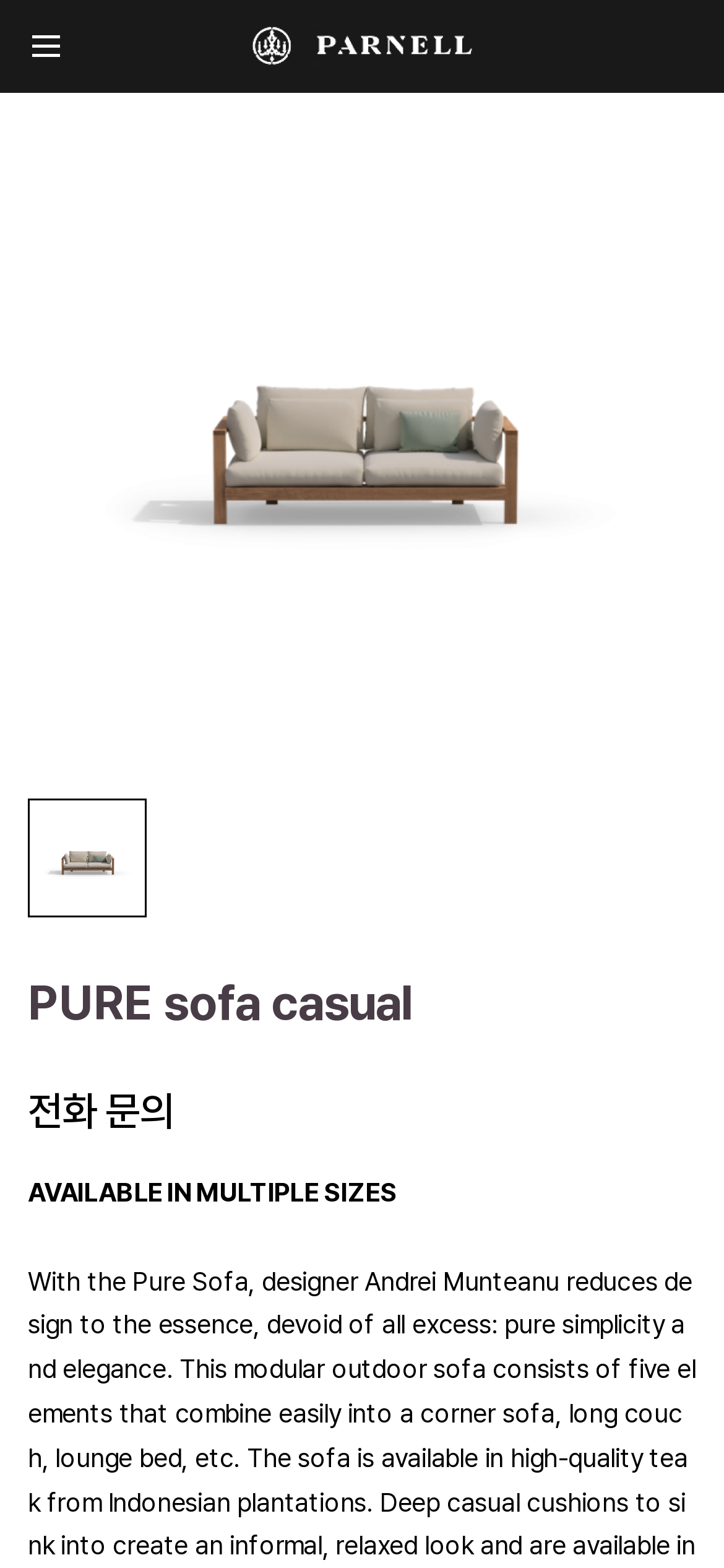What is the product name?
Based on the screenshot, provide a one-word or short-phrase response.

PURE sofa casual